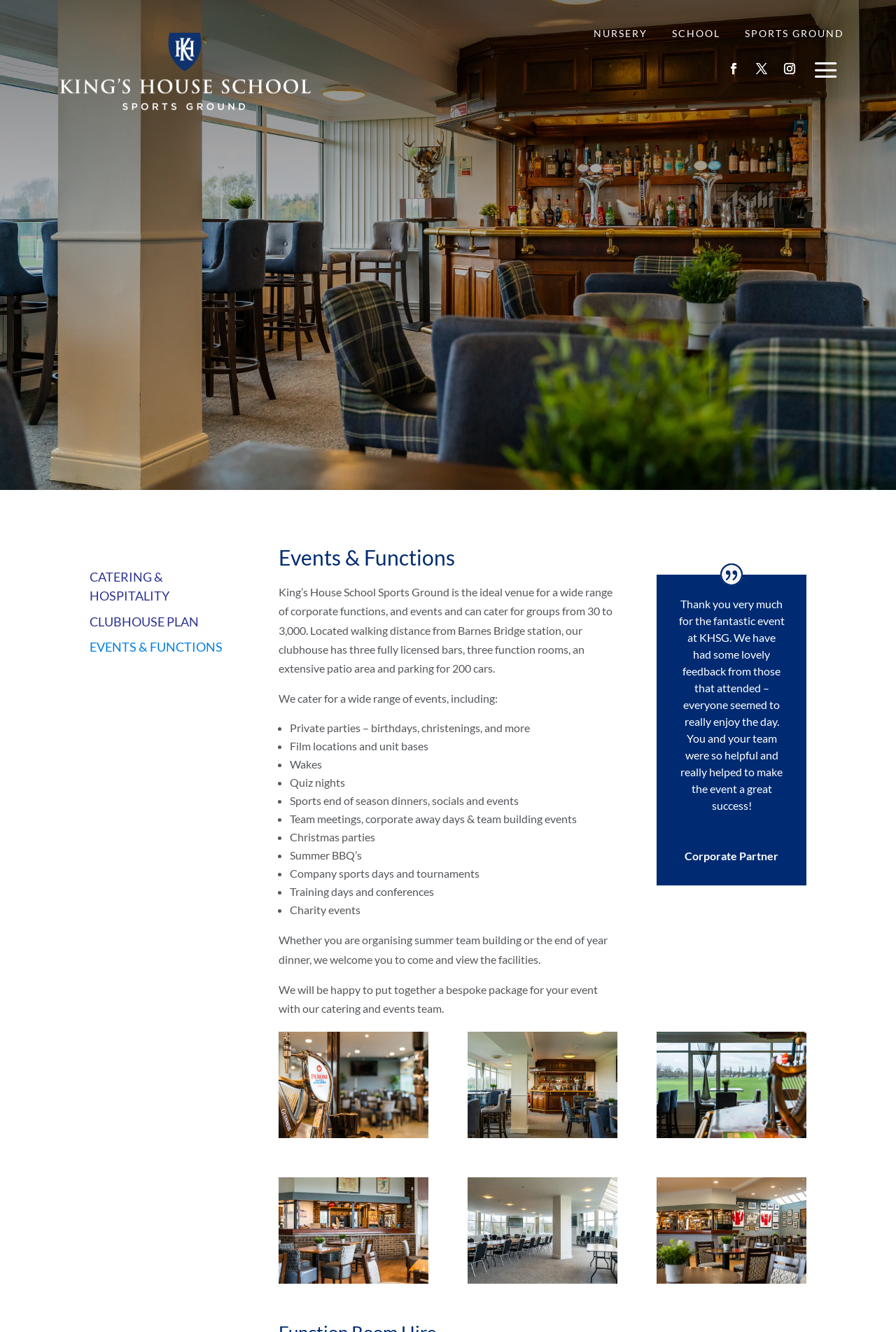Provide a short answer to the following question with just one word or phrase: What is the location of the sports ground?

walking distance from Barnes Bridge station